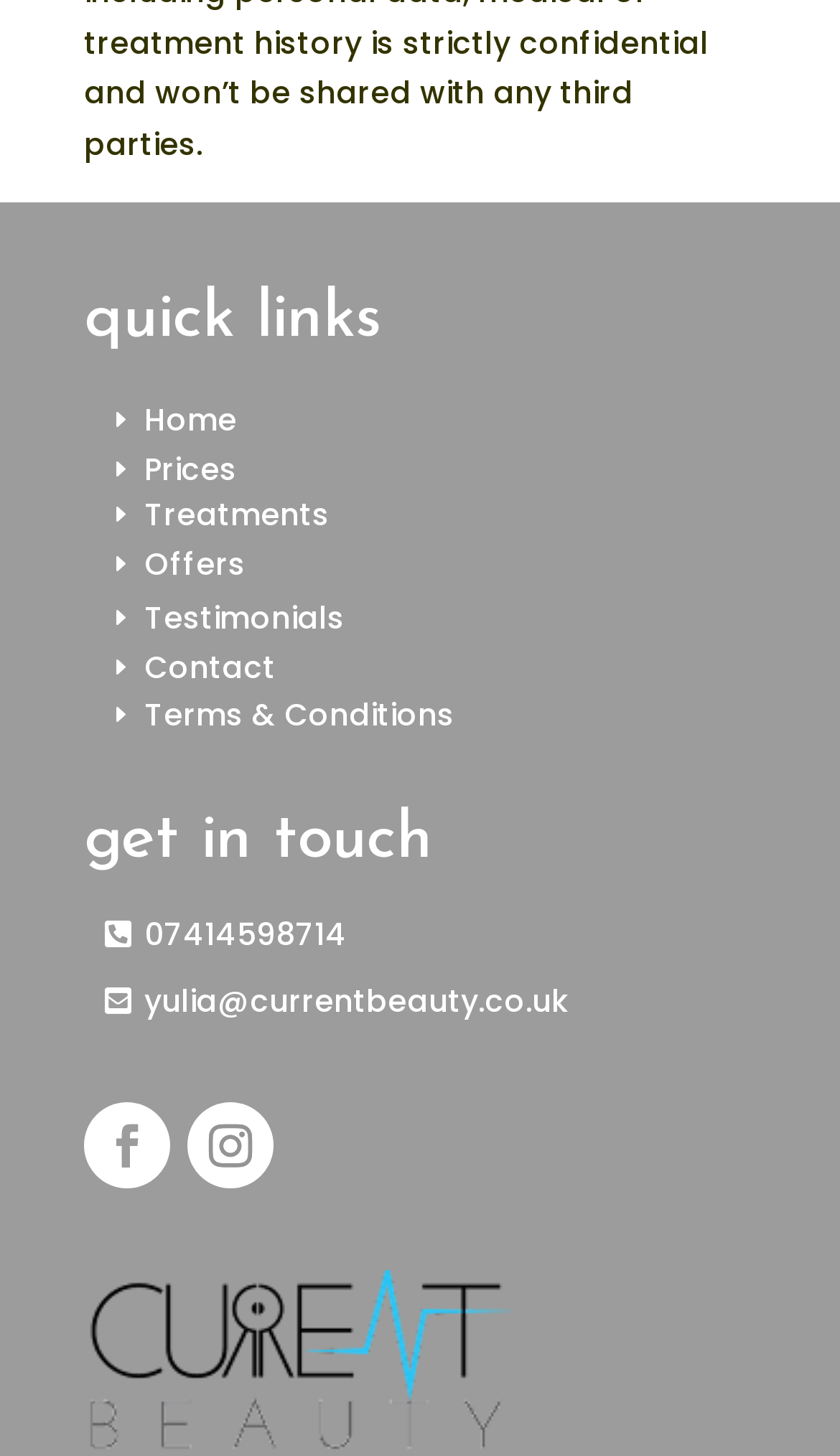Give a one-word or short phrase answer to the question: 
What is the email address to contact?

yulia@currentbeauty.co.uk